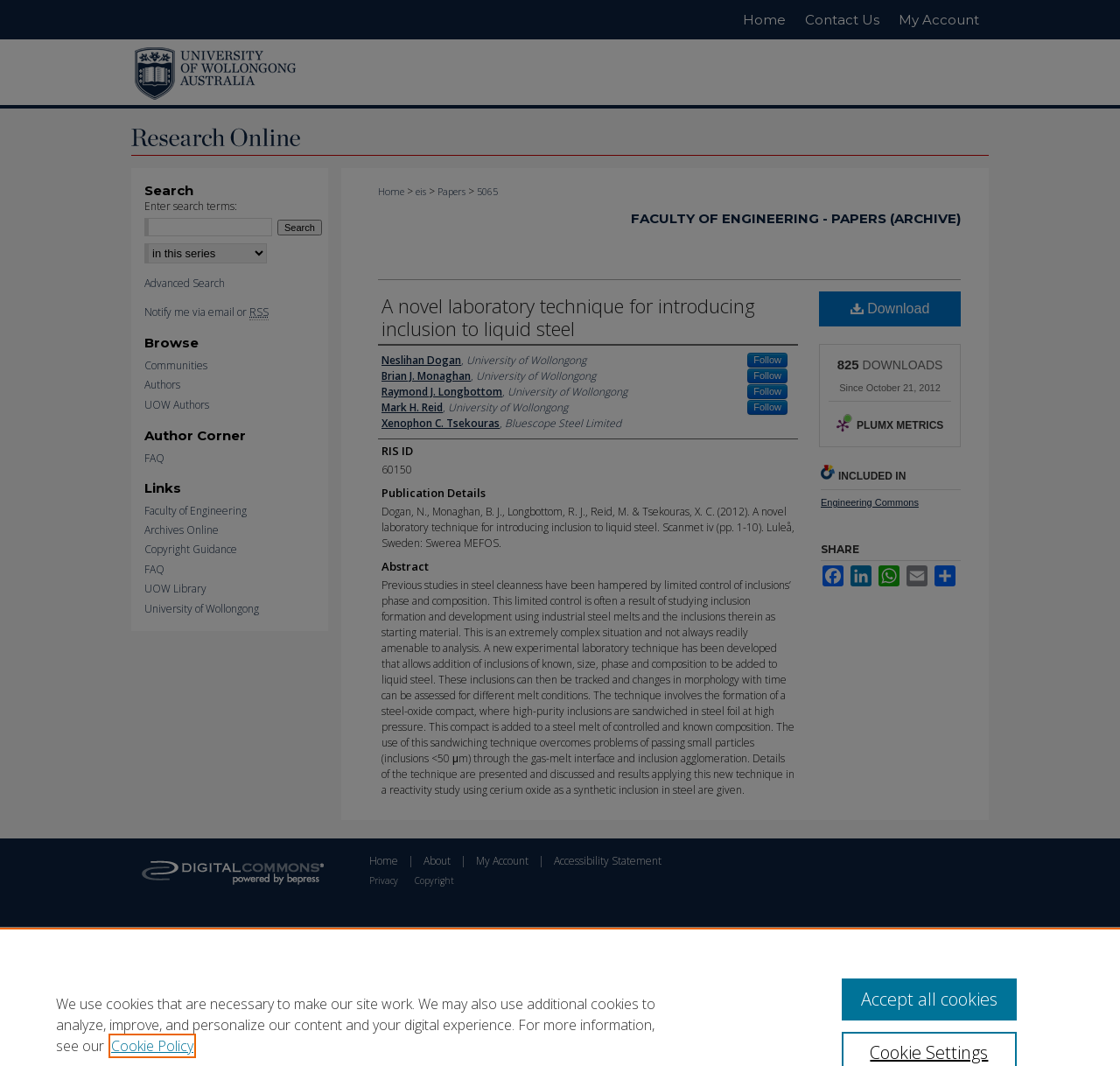Please locate the bounding box coordinates of the element that should be clicked to achieve the given instruction: "Click on the 'Download' button".

[0.731, 0.273, 0.858, 0.306]